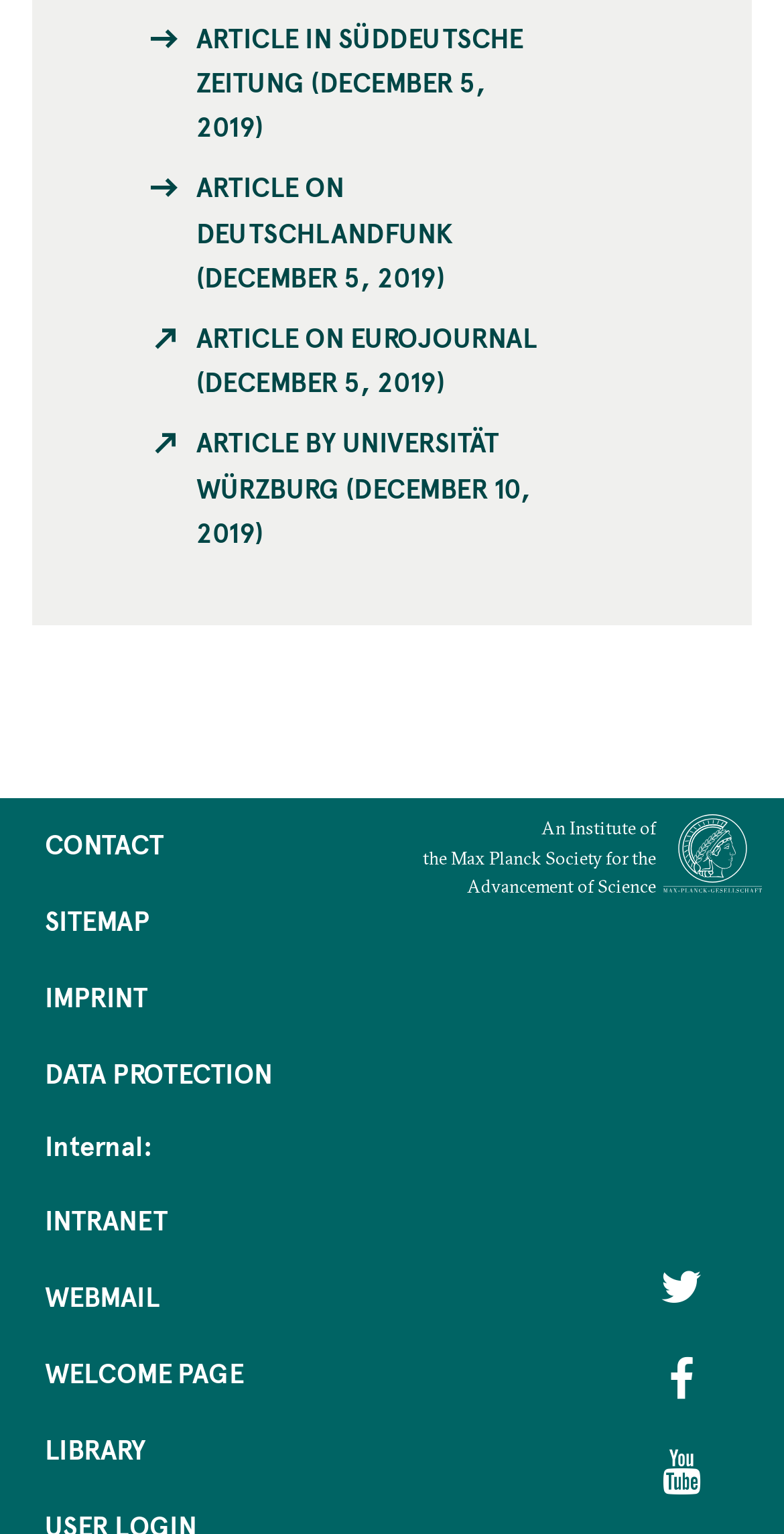Examine the screenshot and answer the question in as much detail as possible: What is the purpose of the 'Internal:' label on the webpage?

The 'Internal:' label is followed by a series of links with titles like 'INTRANET', 'WEBMAIL', and 'WELCOME PAGE'. This suggests that the label is used to separate internal links from other types of links on the webpage.